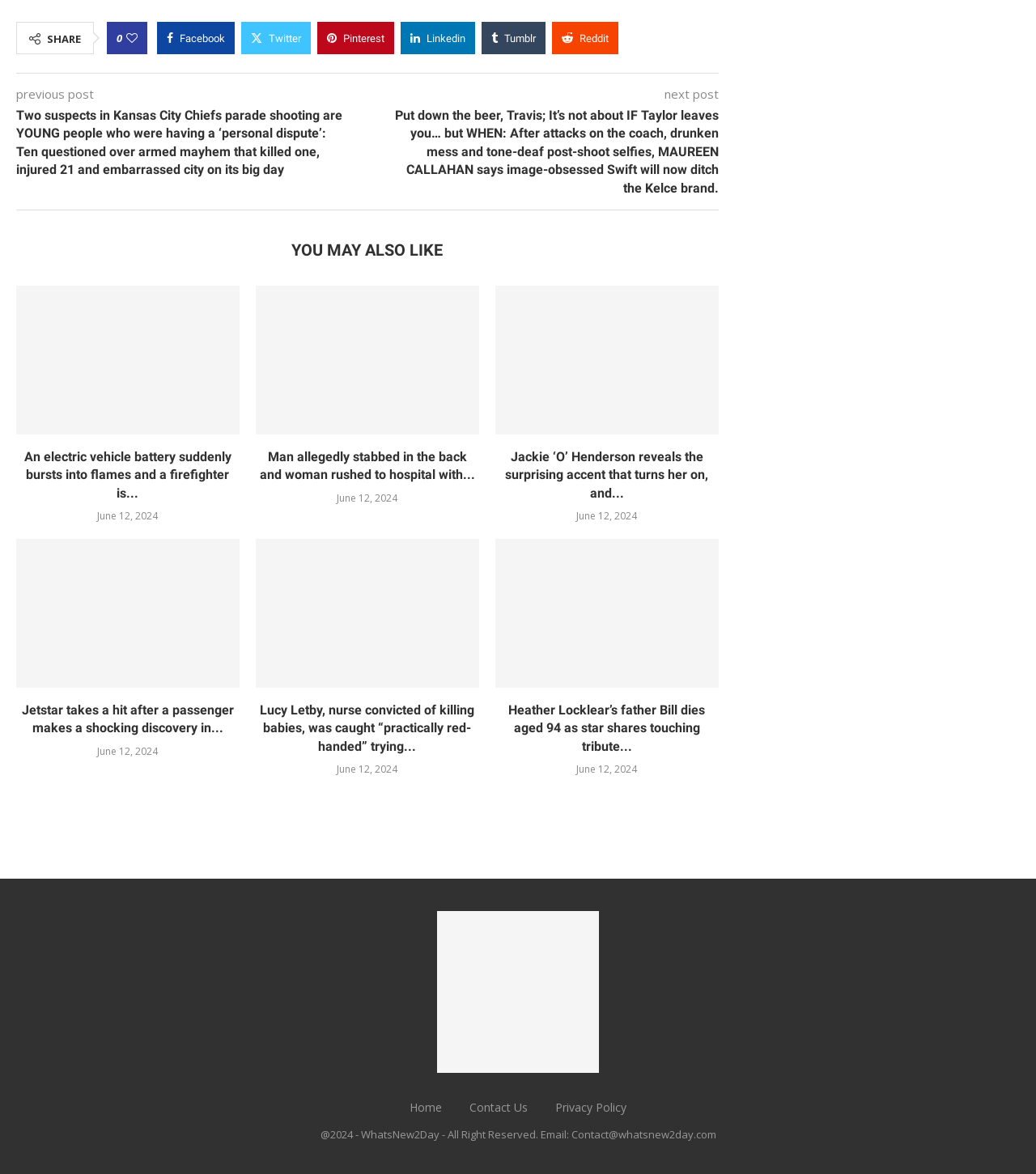Point out the bounding box coordinates of the section to click in order to follow this instruction: "View the article about electric vehicle battery bursting into flames".

[0.016, 0.243, 0.231, 0.37]